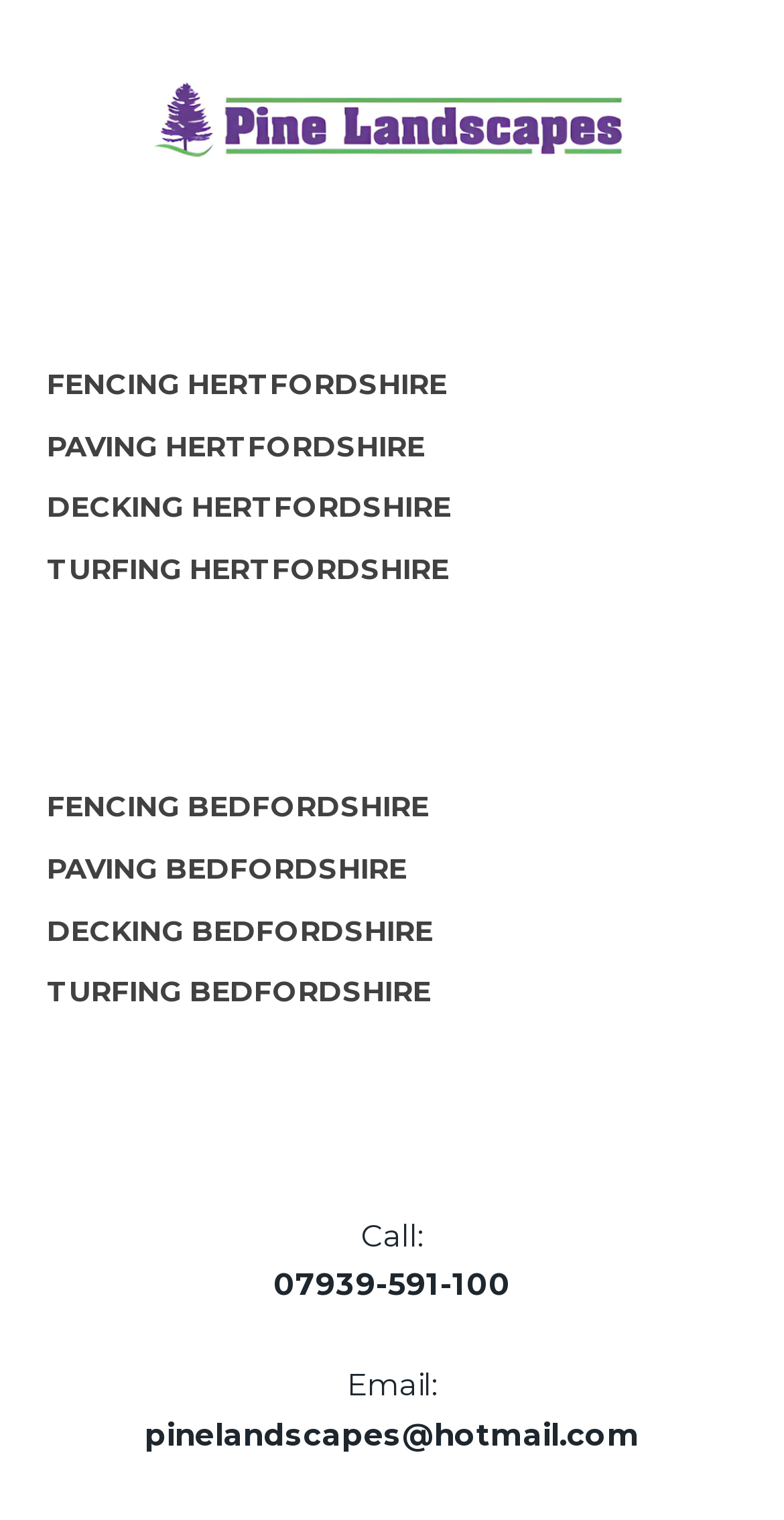What is the company's phone number?
Please give a detailed and elaborate explanation in response to the question.

I found the phone number by looking at the StaticText element with the text 'Call:' and its adjacent element with the text '07939-591-100'.